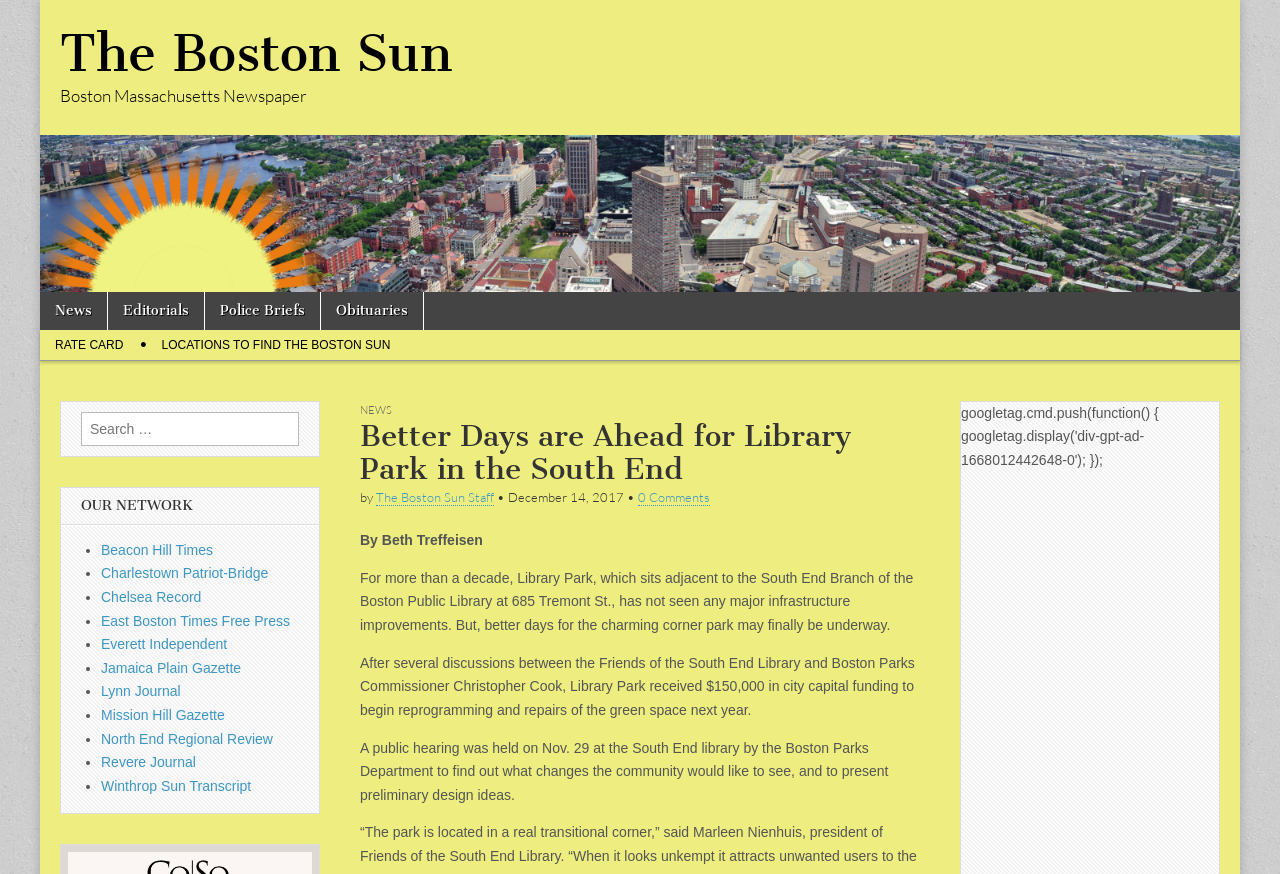Given the element description "News", identify the bounding box of the corresponding UI element.

[0.281, 0.461, 0.306, 0.477]